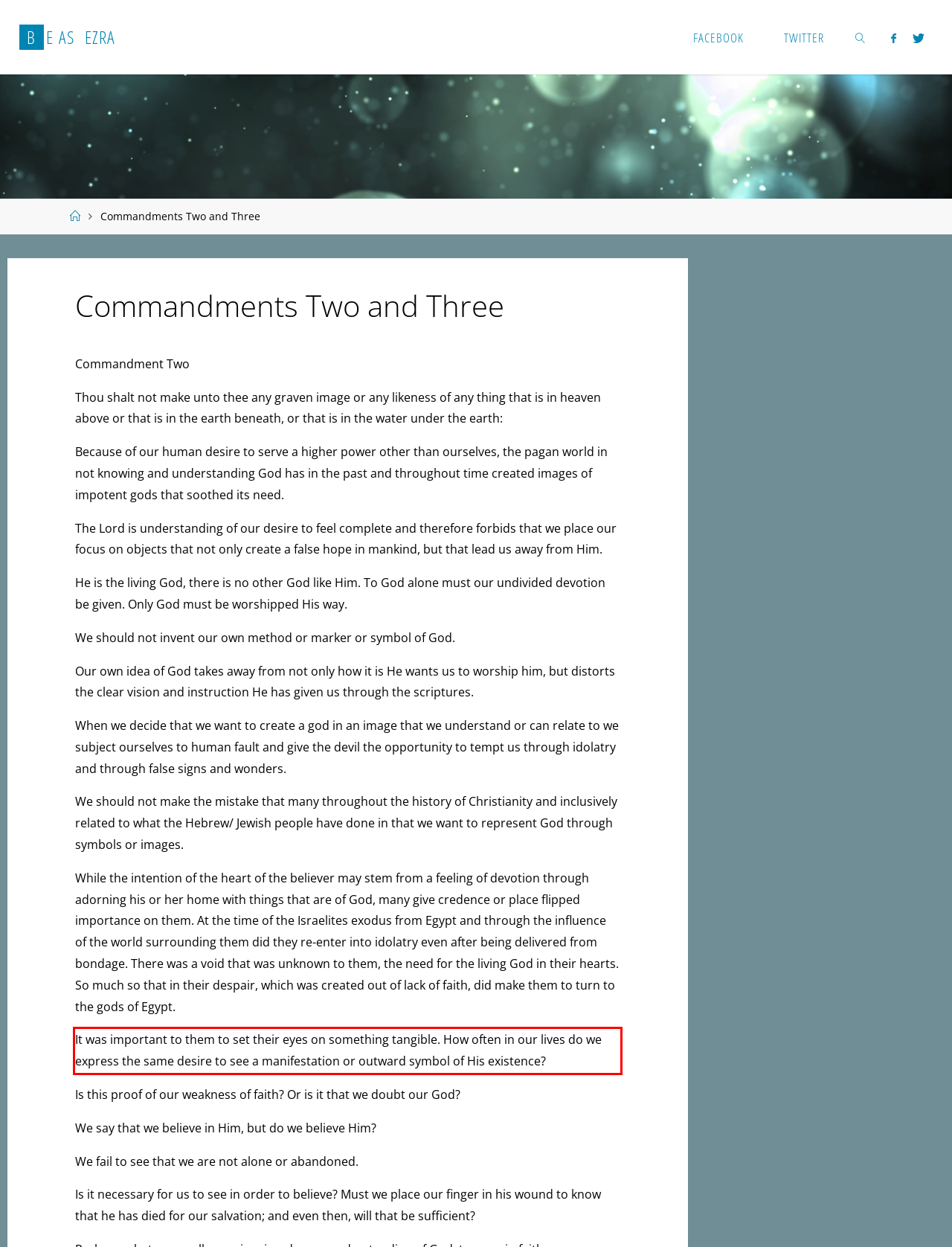Analyze the red bounding box in the provided webpage screenshot and generate the text content contained within.

It was important to them to set their eyes on something tangible. How often in our lives do we express the same desire to see a manifestation or outward symbol of His existence?